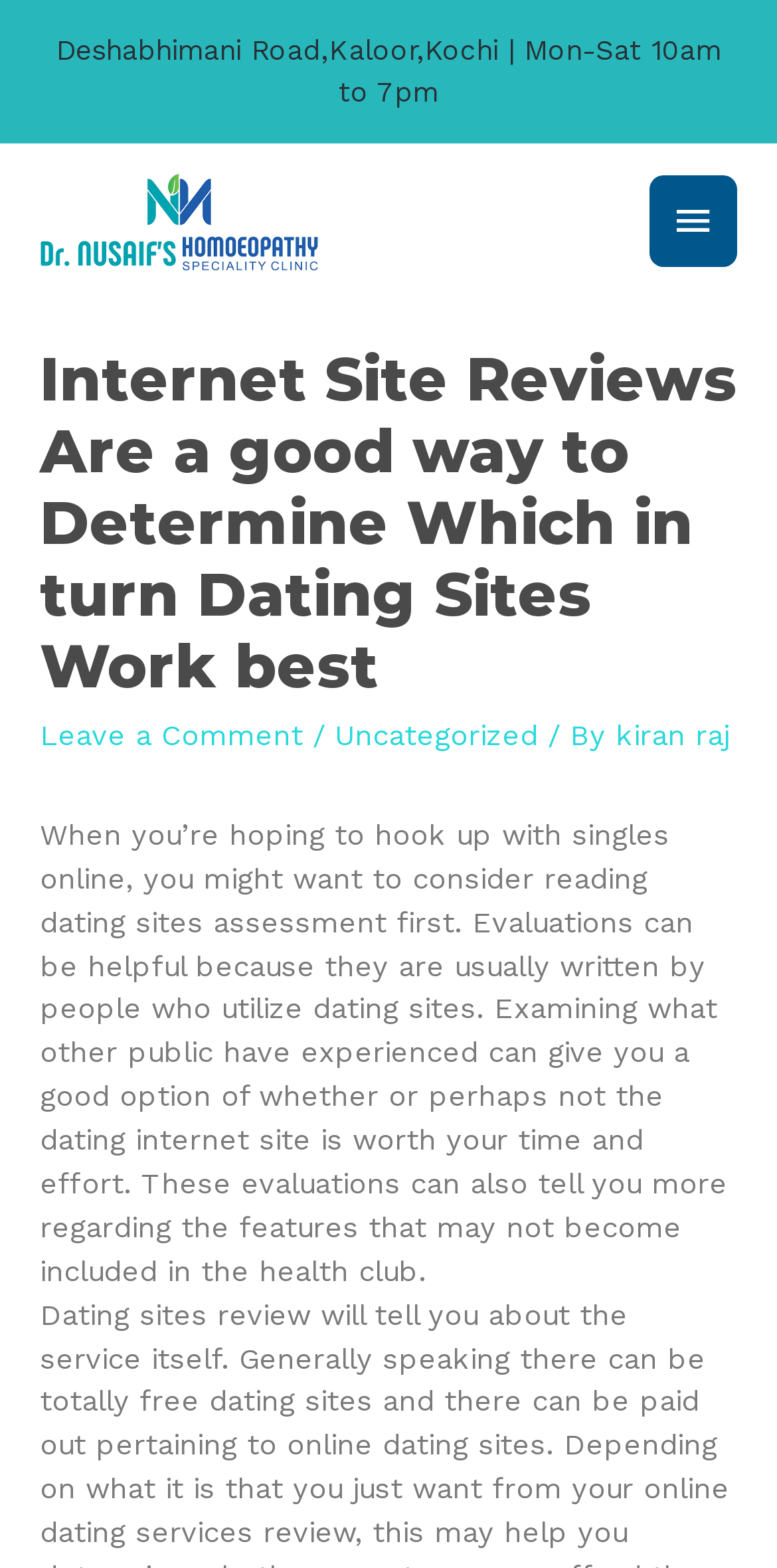From the webpage screenshot, predict the bounding box coordinates (top-left x, top-left y, bottom-right x, bottom-right y) for the UI element described here: Leave a Comment

[0.051, 0.457, 0.39, 0.48]